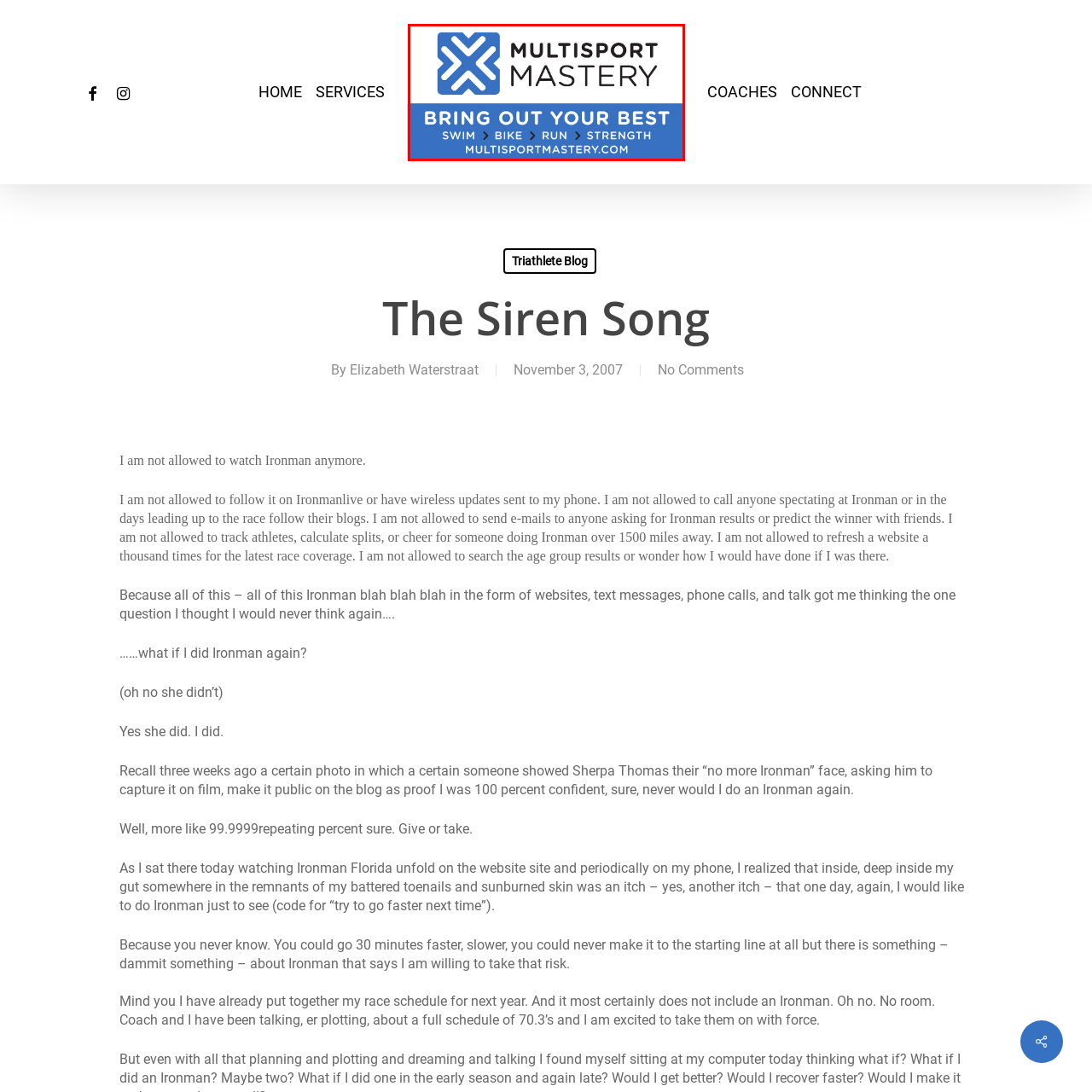Generate a detailed caption for the image within the red outlined area.

The image showcases a promotional banner for "Multisport Mastery," a coaching program designed to help athletes excel in various sports disciplines. The design features a blue and white color scheme, prominently displaying the program's name, "MULTISPORT MASTERY," in large, bold letters at the top. Below the title, the slogan "BRING OUT YOUR BEST" invites individuals to enhance their performance across multiple athletic areas. The lower section of the banner lists key activities: "SWIM > BIKE > RUN > STRENGTH," emphasizing a comprehensive approach to training. Additionally, the website link “multisportmastery.com” is included, directing interested athletes for more information and coaching services. This image effectively conveys motivation and a commitment to athletic development.